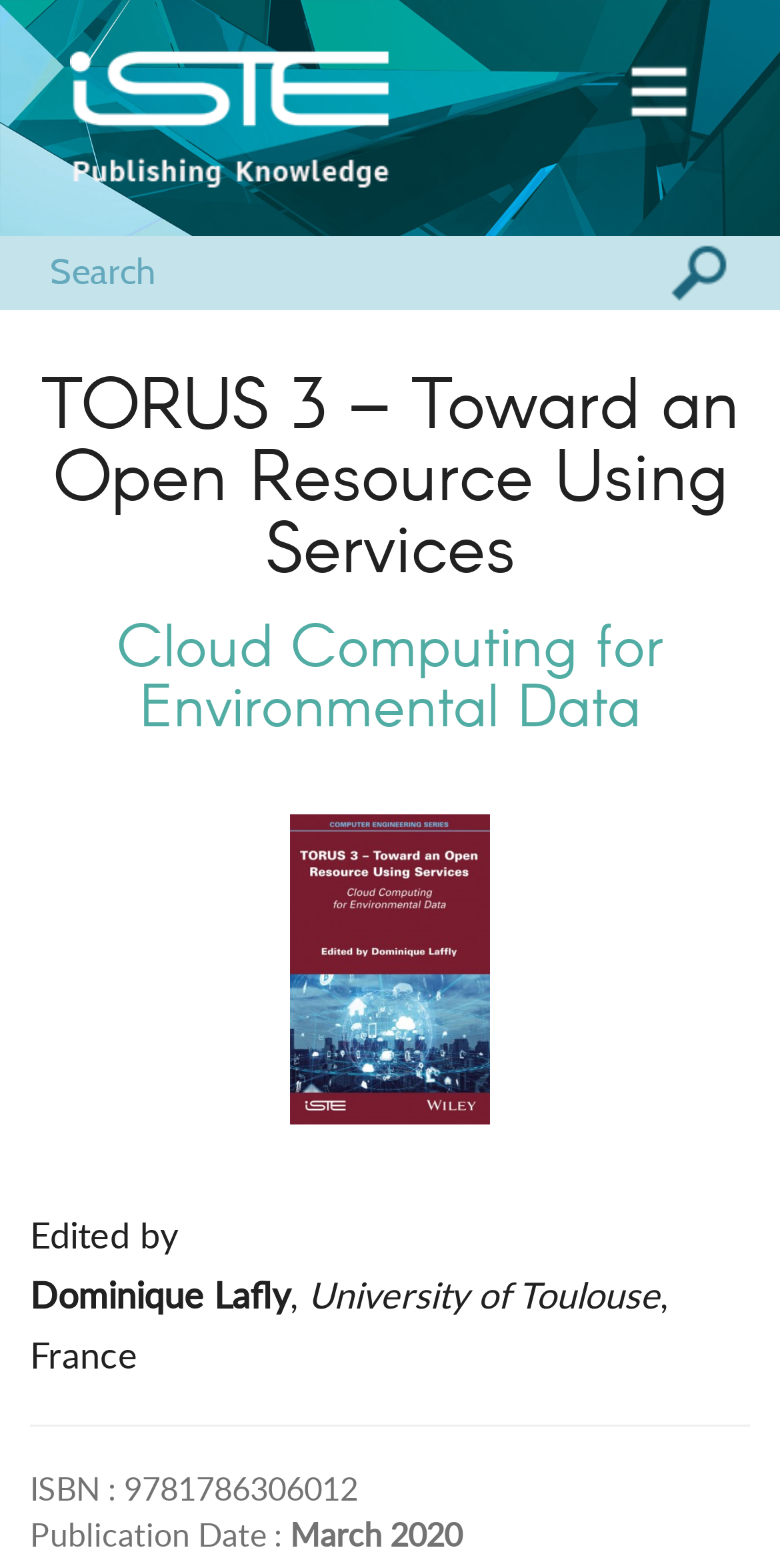Using the description: "title="ISTE"", identify the bounding box of the corresponding UI element in the screenshot.

[0.09, 0.019, 0.615, 0.094]